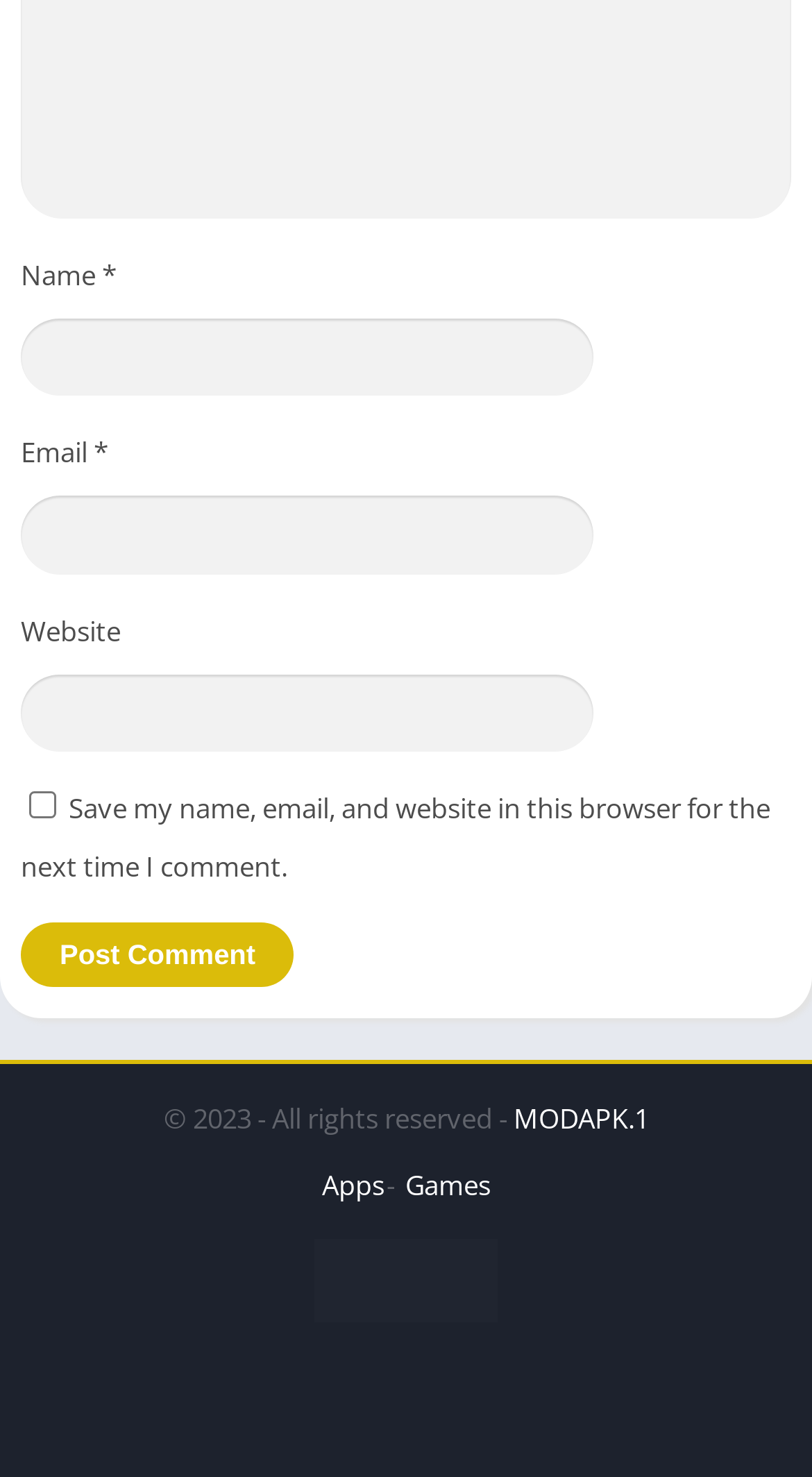What is the copyright year of the website?
Please provide a single word or phrase based on the screenshot.

2023